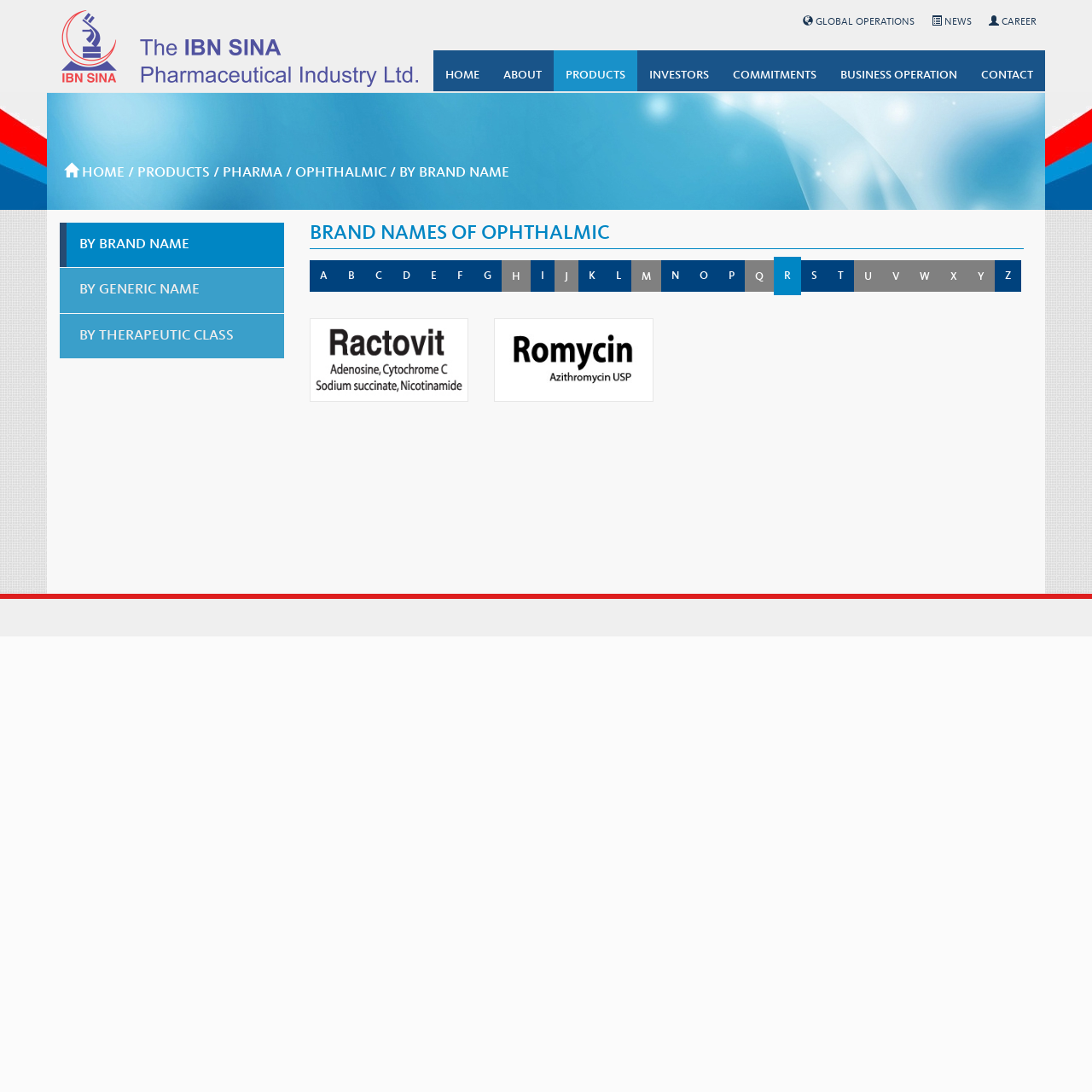Point out the bounding box coordinates of the section to click in order to follow this instruction: "View products by brand name".

[0.055, 0.204, 0.26, 0.245]